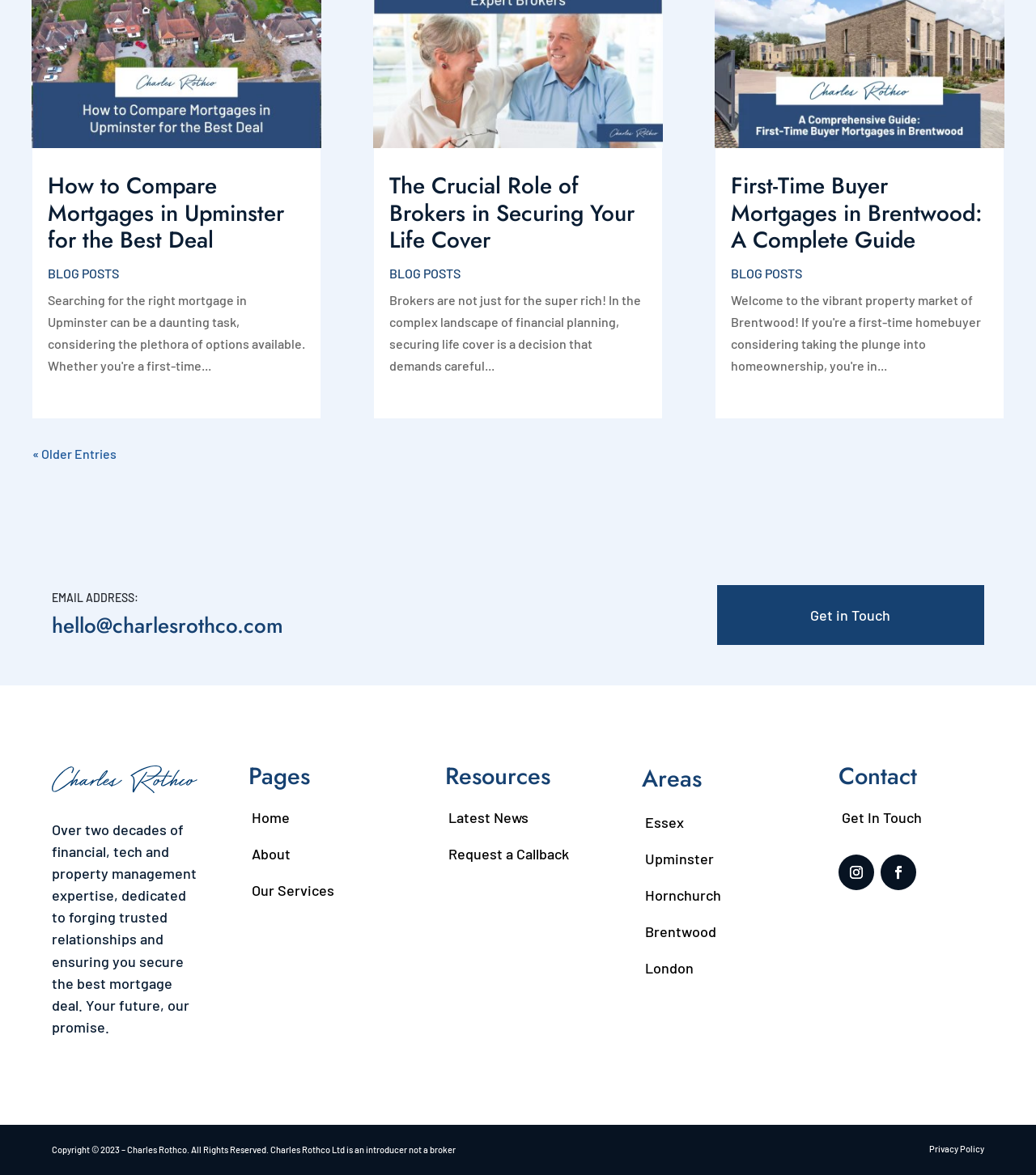Determine the coordinates of the bounding box for the clickable area needed to execute this instruction: "Check the latest news".

[0.433, 0.688, 0.51, 0.703]